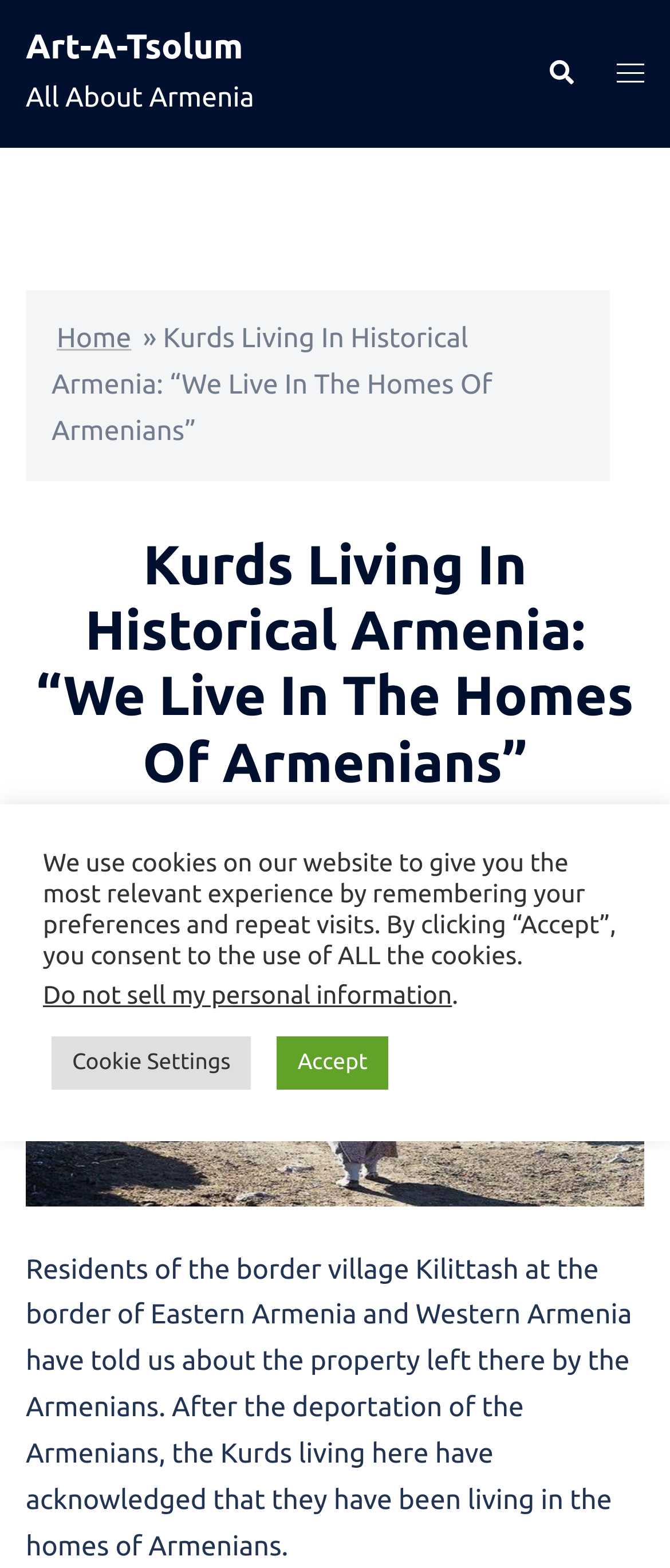Please identify the bounding box coordinates of the element's region that needs to be clicked to fulfill the following instruction: "read news". The bounding box coordinates should consist of four float numbers between 0 and 1, i.e., [left, top, right, bottom].

[0.597, 0.537, 0.697, 0.551]